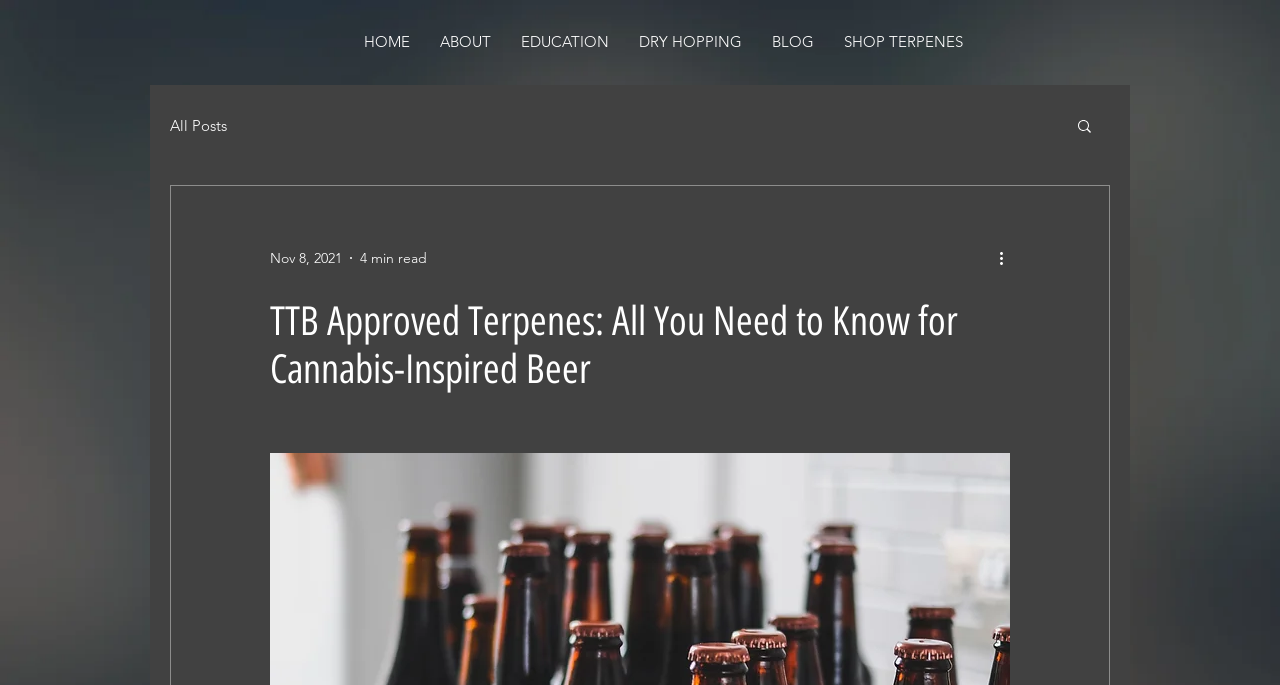Please identify the bounding box coordinates of the region to click in order to complete the given instruction: "search for something". The coordinates should be four float numbers between 0 and 1, i.e., [left, top, right, bottom].

[0.84, 0.171, 0.855, 0.201]